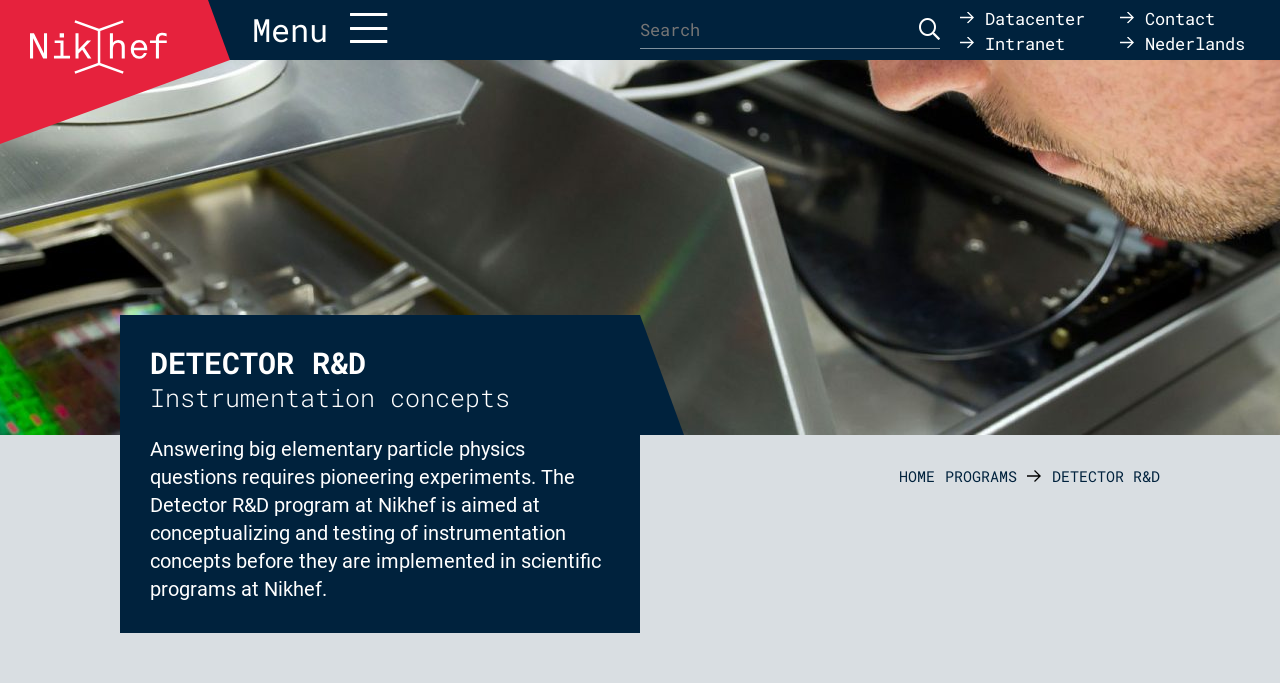Locate the bounding box coordinates of the UI element described by: "parent_node: Search for: name="s" placeholder="Search"". The bounding box coordinates should consist of four float numbers between 0 and 1, i.e., [left, top, right, bottom].

[0.5, 0.017, 0.734, 0.071]